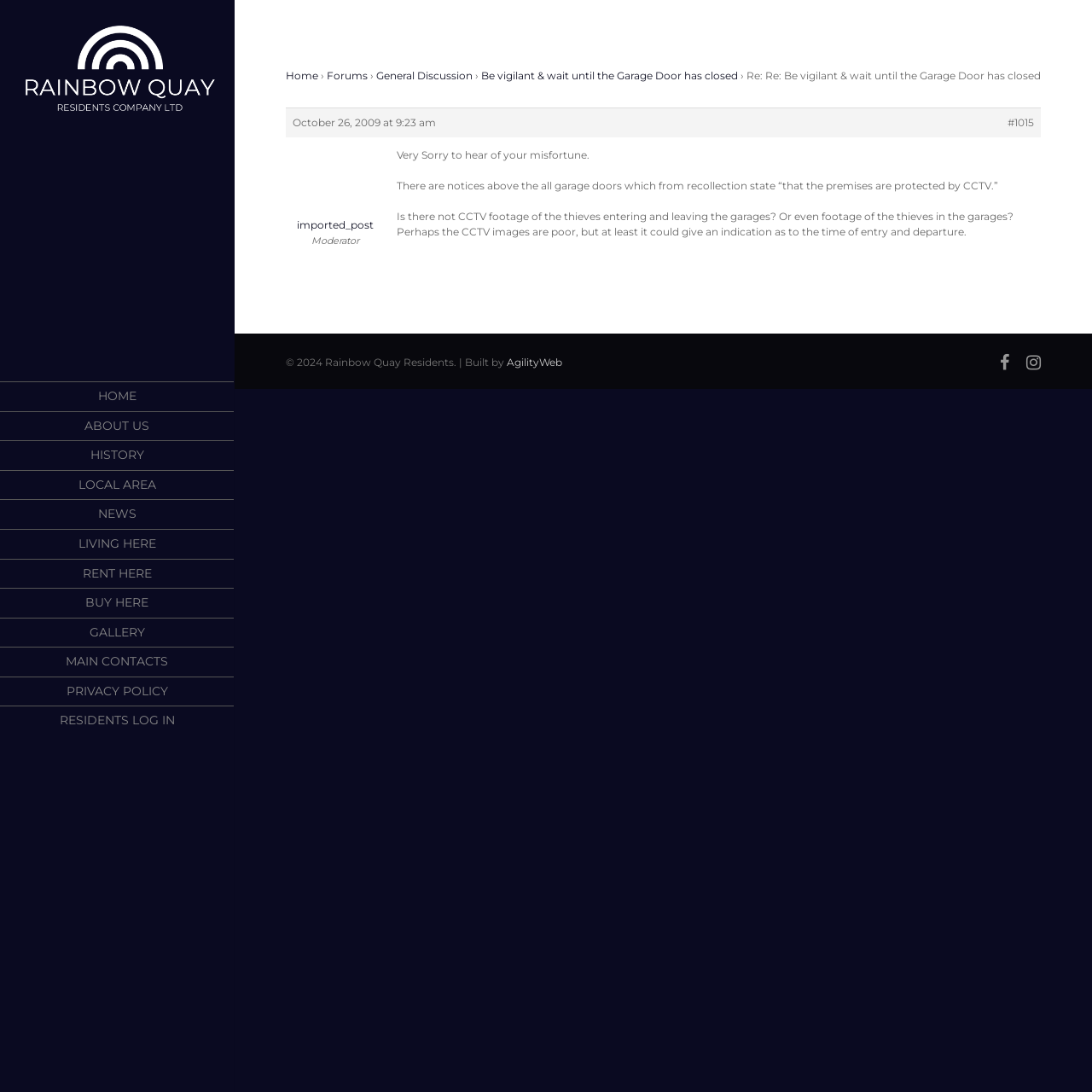What is the name of the residents' community?
Offer a detailed and exhaustive answer to the question.

The name of the residents' community can be found in the top-left corner of the webpage, where it is written as 'Rainbow Quay Residents' and also appears as a link.